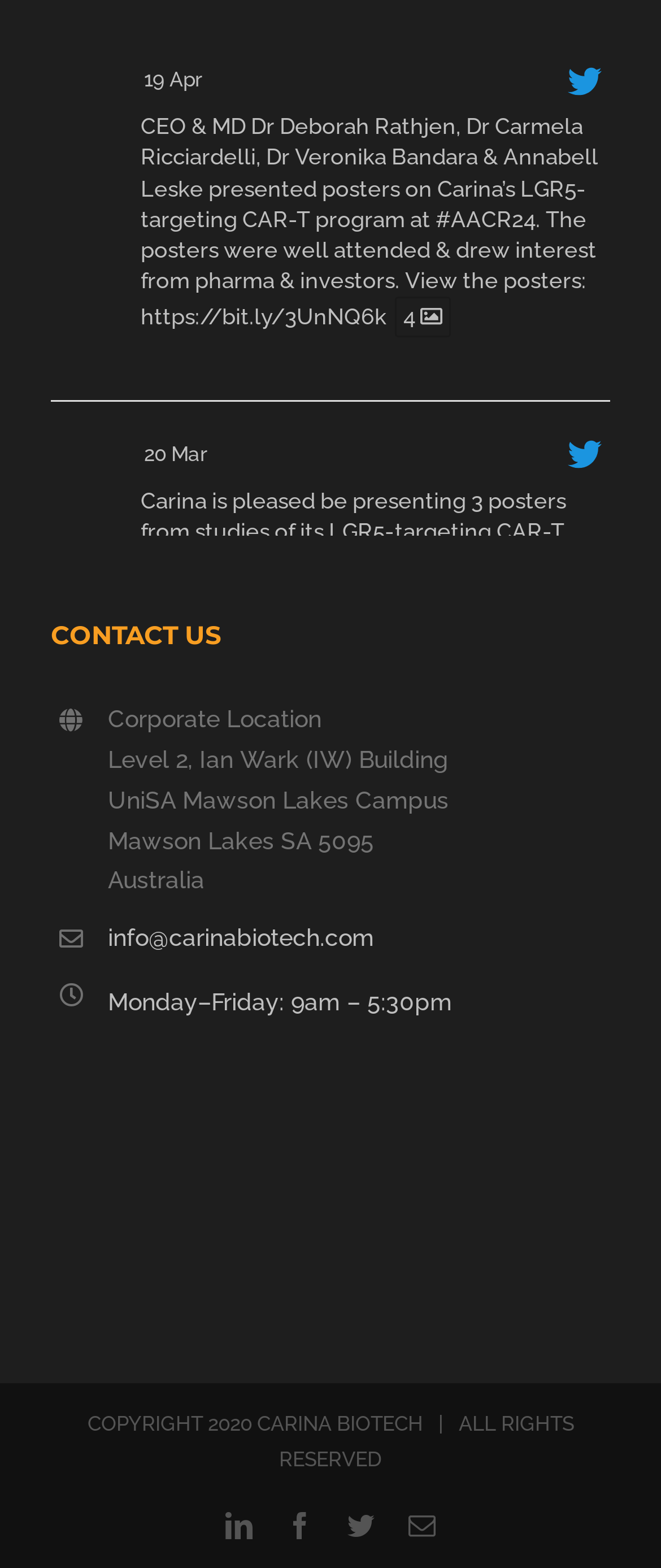Answer the question below with a single word or a brief phrase: 
How many links are there on the webpage?

11